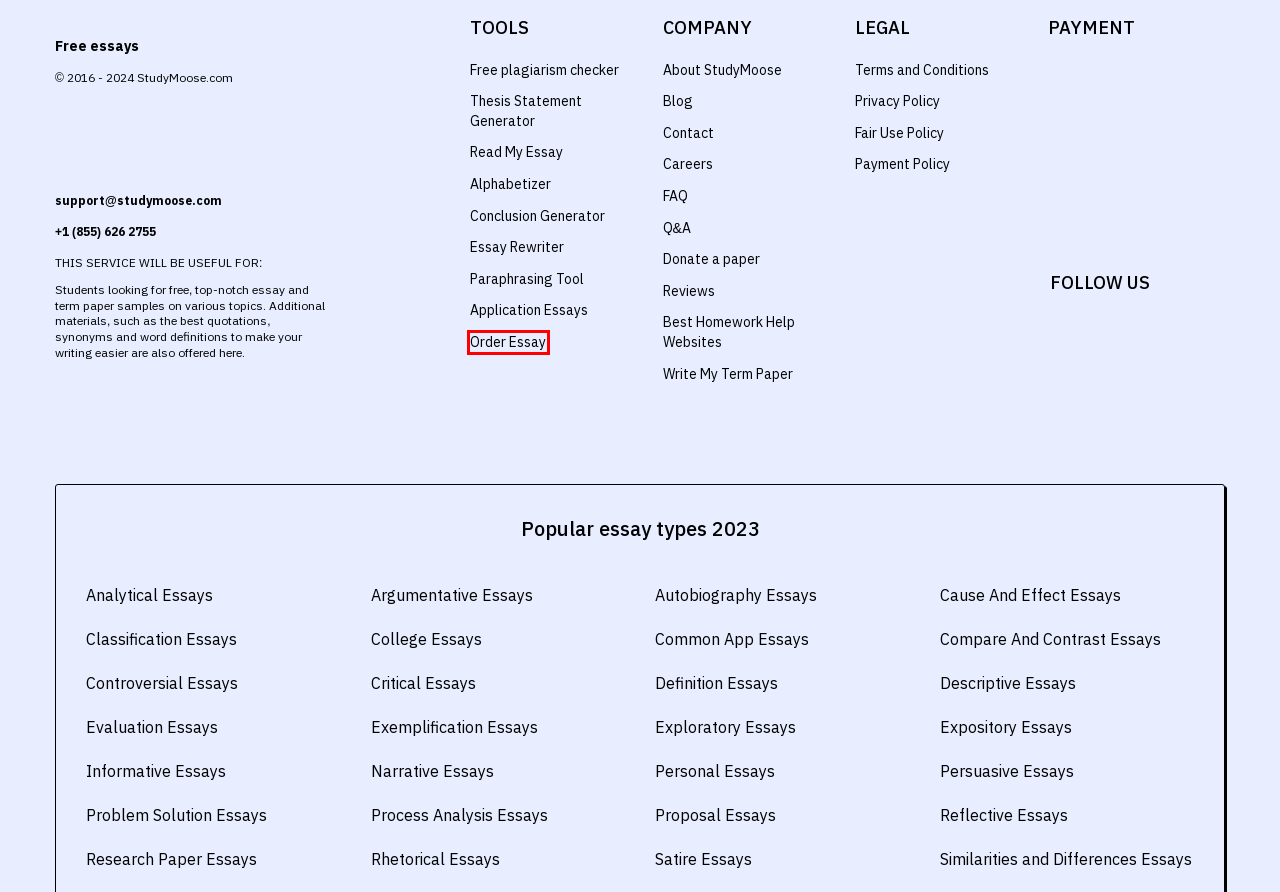Look at the screenshot of a webpage, where a red bounding box highlights an element. Select the best description that matches the new webpage after clicking the highlighted element. Here are the candidates:
A. Student essay upload form - StudyMoose
B. Explore Free Similarities and Differences Essay Examples: Topics, Outlines, Samples
C. Free Plagiarism Checker No Word Limit - Studymoose
D. Join our expert team - StudyMoose
E. Fast Essay Writing Service ➡️ StudyMoose
F. Contact us - StudyMoose
G. Free Essay Rewriter - StudyMoose
H. Studymoose Help Center - StudyMoose

E